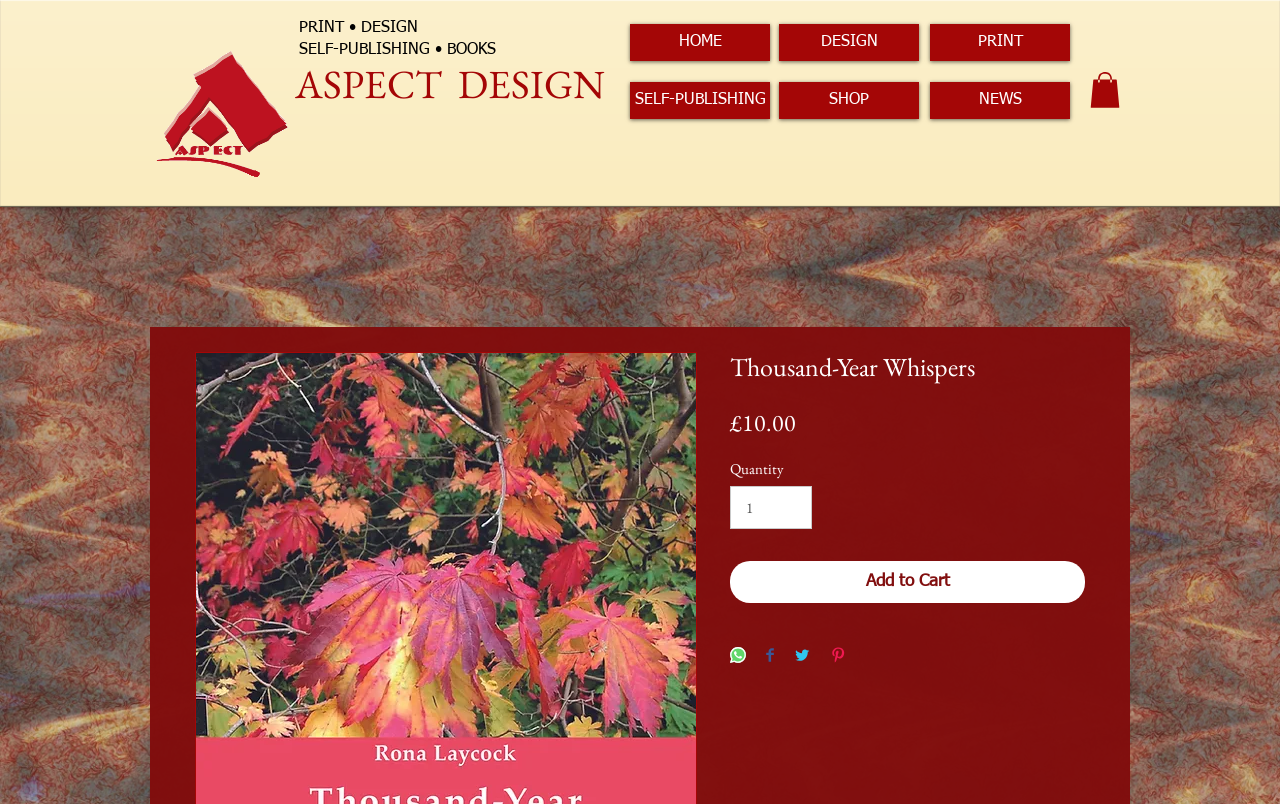Can you specify the bounding box coordinates of the area that needs to be clicked to fulfill the following instruction: "Click on the HOME link"?

[0.492, 0.03, 0.602, 0.076]